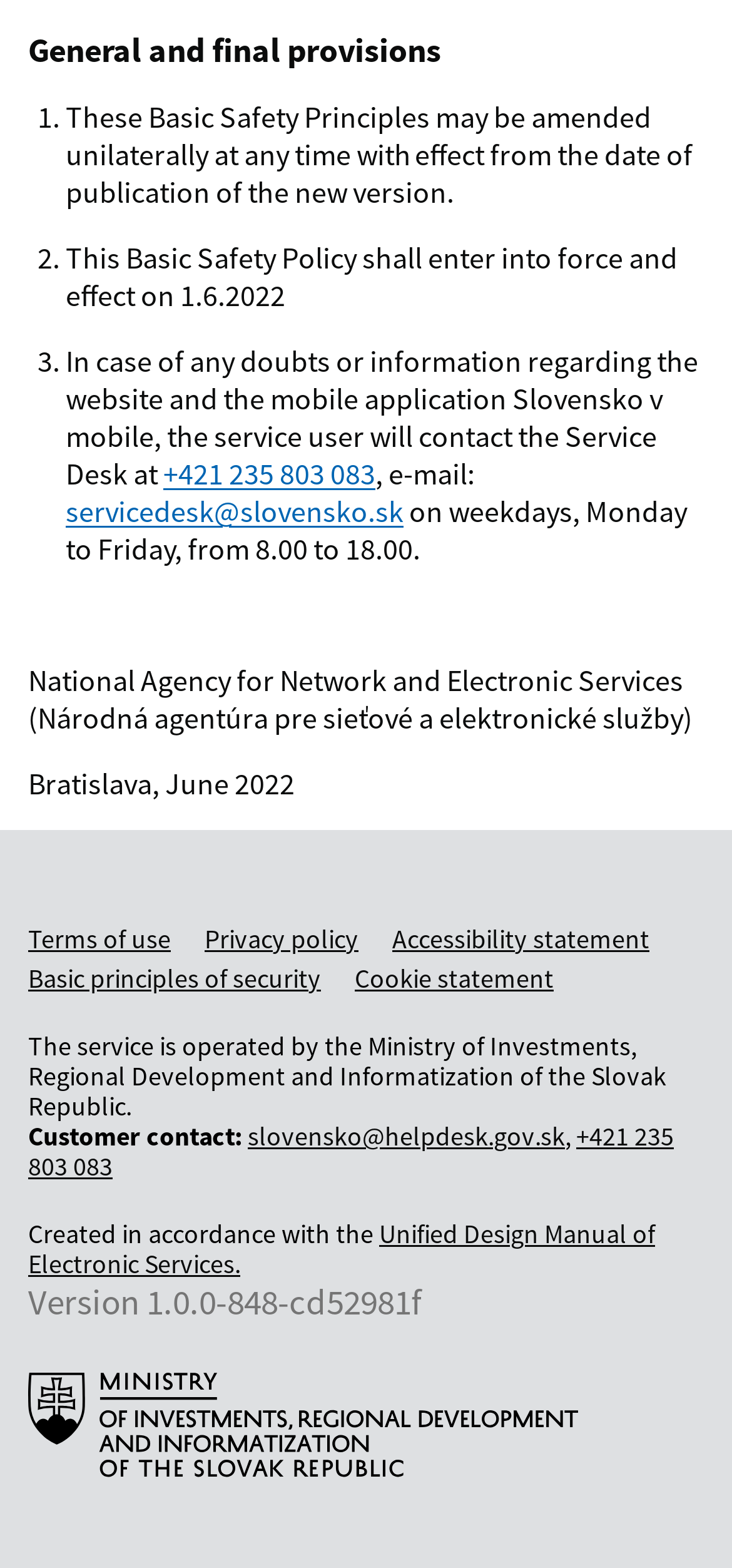Pinpoint the bounding box coordinates for the area that should be clicked to perform the following instruction: "Send an email to 'slovensko@helpdesk.gov.sk'".

[0.338, 0.714, 0.772, 0.735]